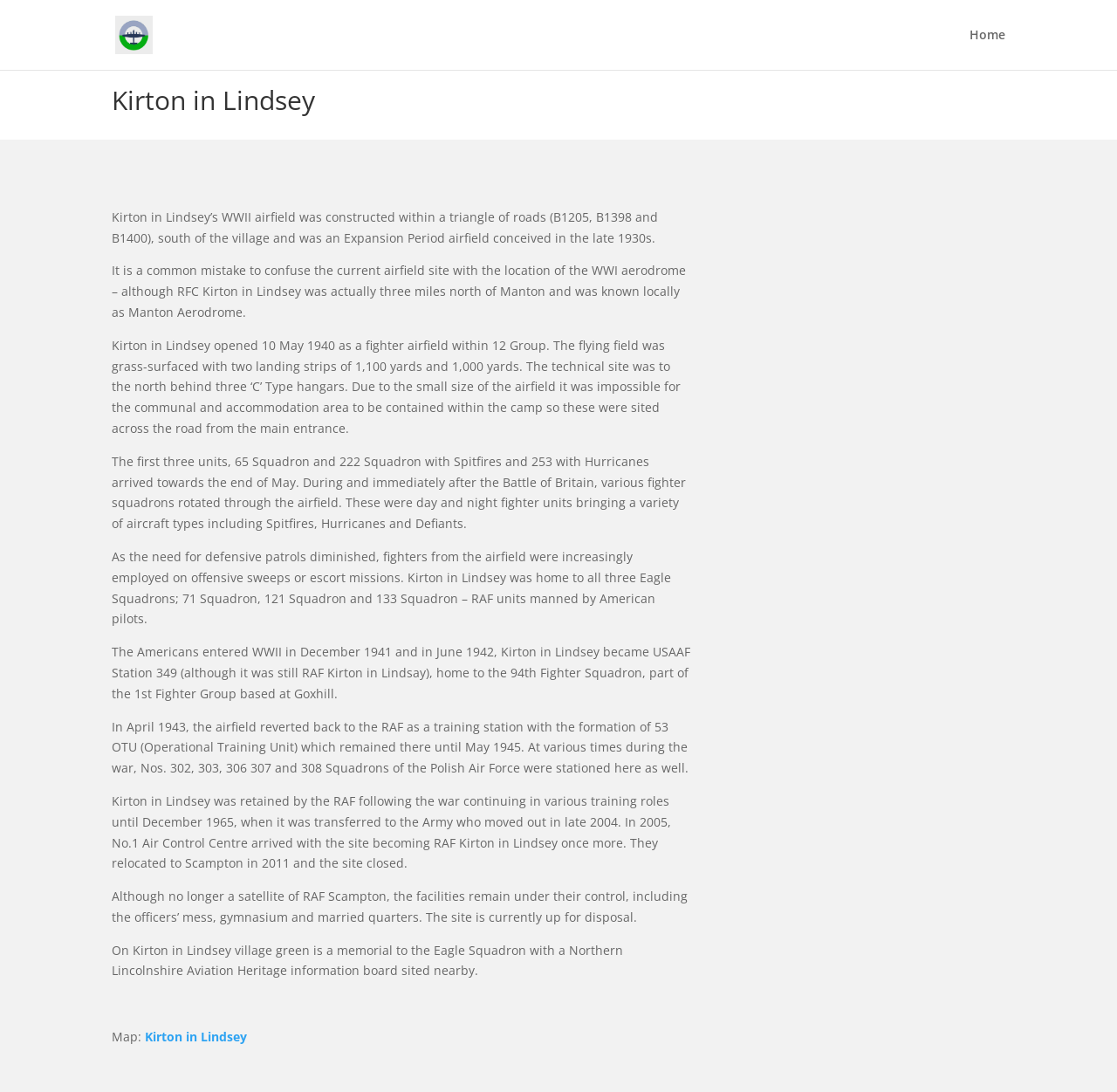Identify and provide the text of the main header on the webpage.

Kirton in Lindsey